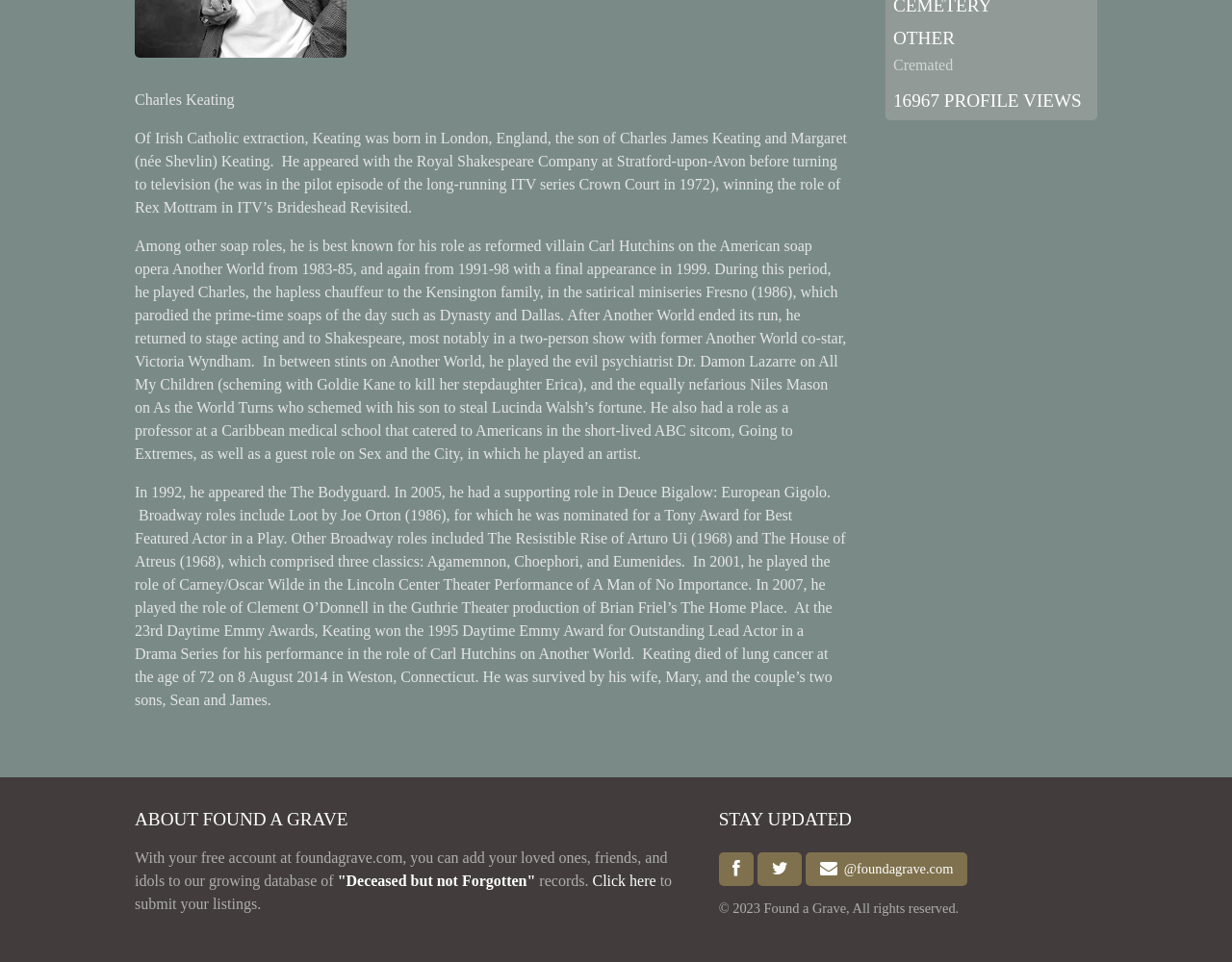Refer to the element description Twitter and identify the corresponding bounding box in the screenshot. Format the coordinates as (top-left x, top-left y, bottom-right x, bottom-right y) with values in the range of 0 to 1.

[0.615, 0.885, 0.651, 0.92]